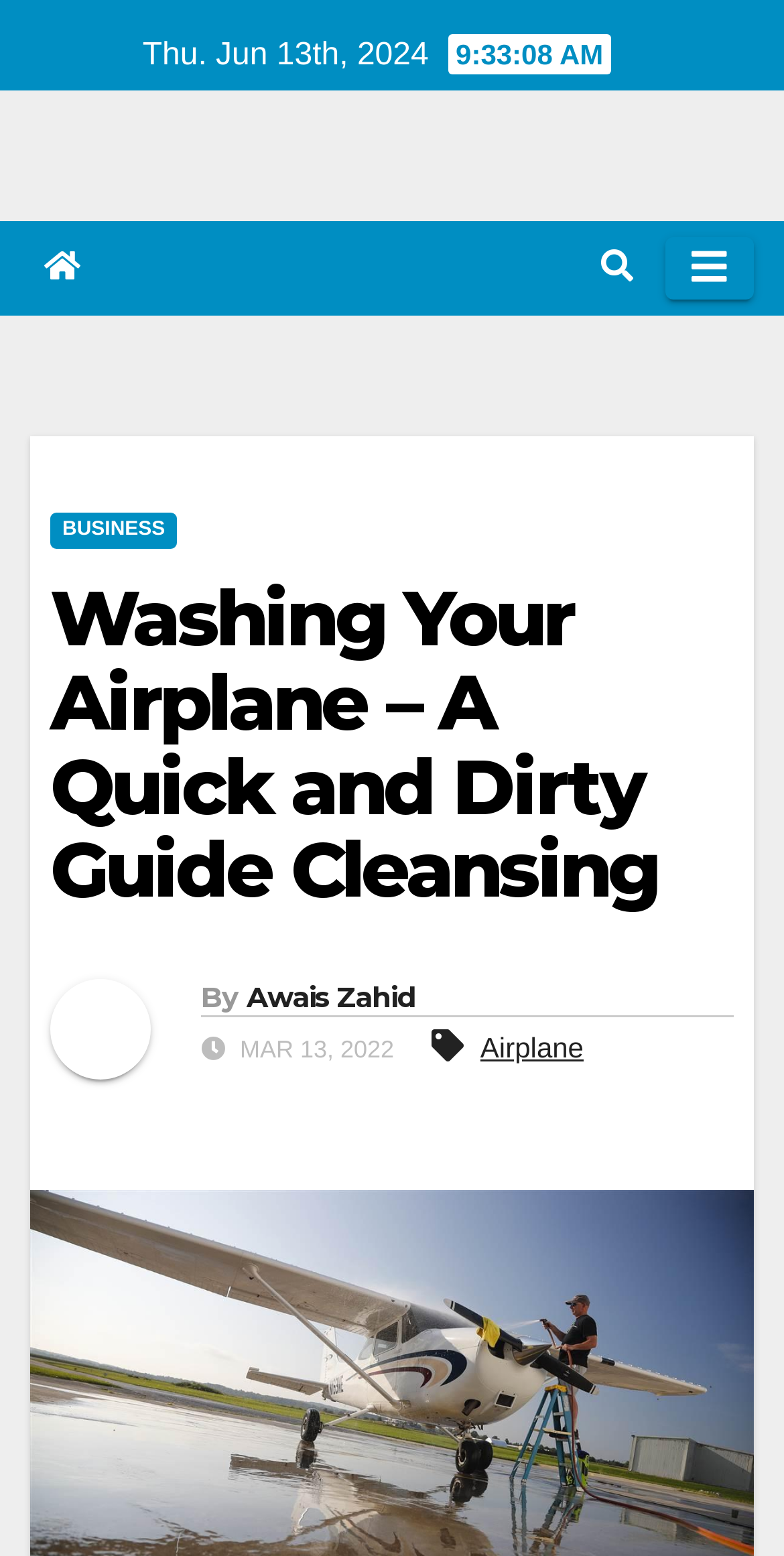Analyze the image and provide a detailed answer to the question: What is the author of the article?

I found the author of the article by looking at the link element with the content 'Awais Zahid' which is located below the heading of the article.